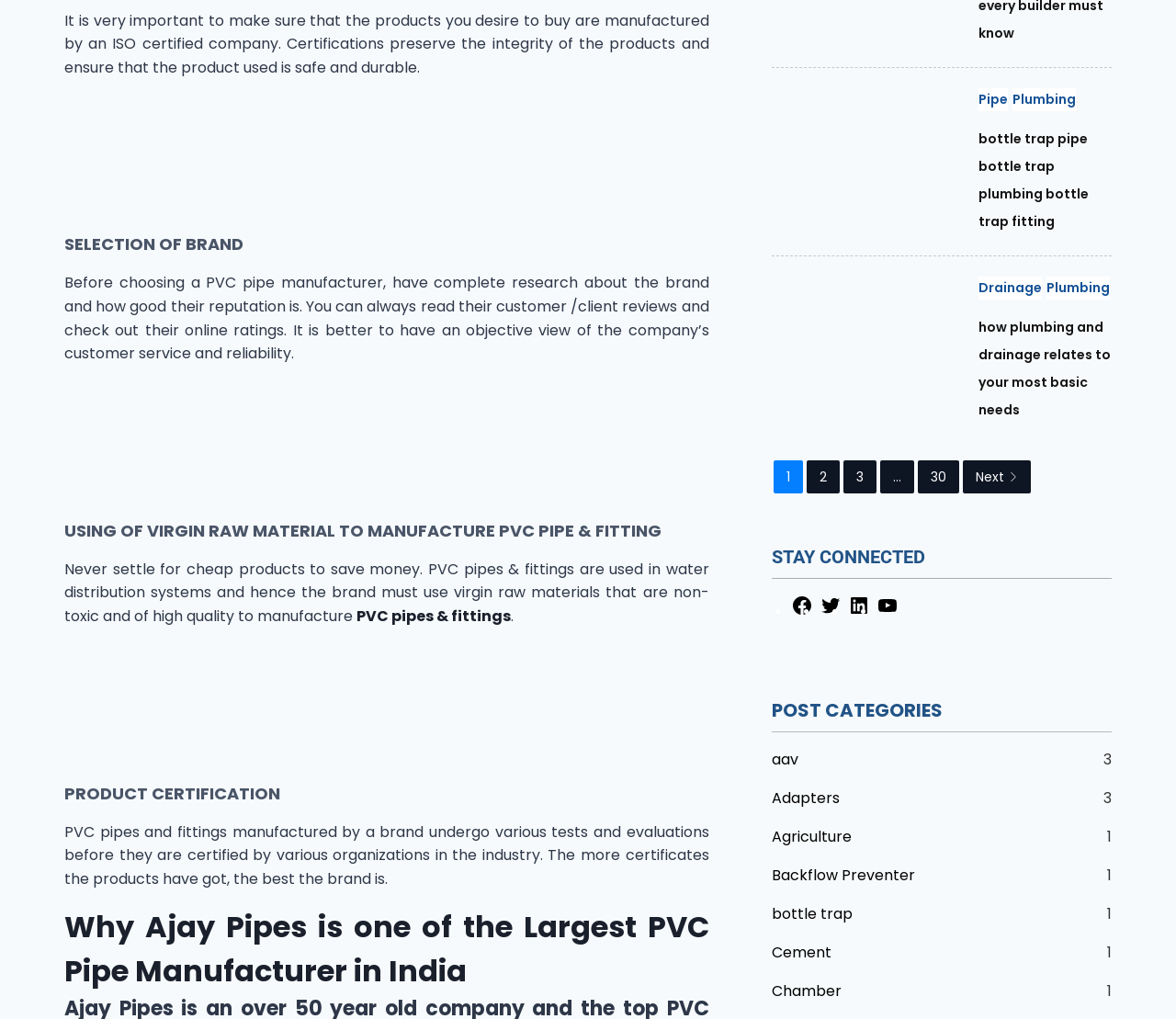What should be considered while choosing a PVC pipe manufacturer? Based on the screenshot, please respond with a single word or phrase.

Research and reputation